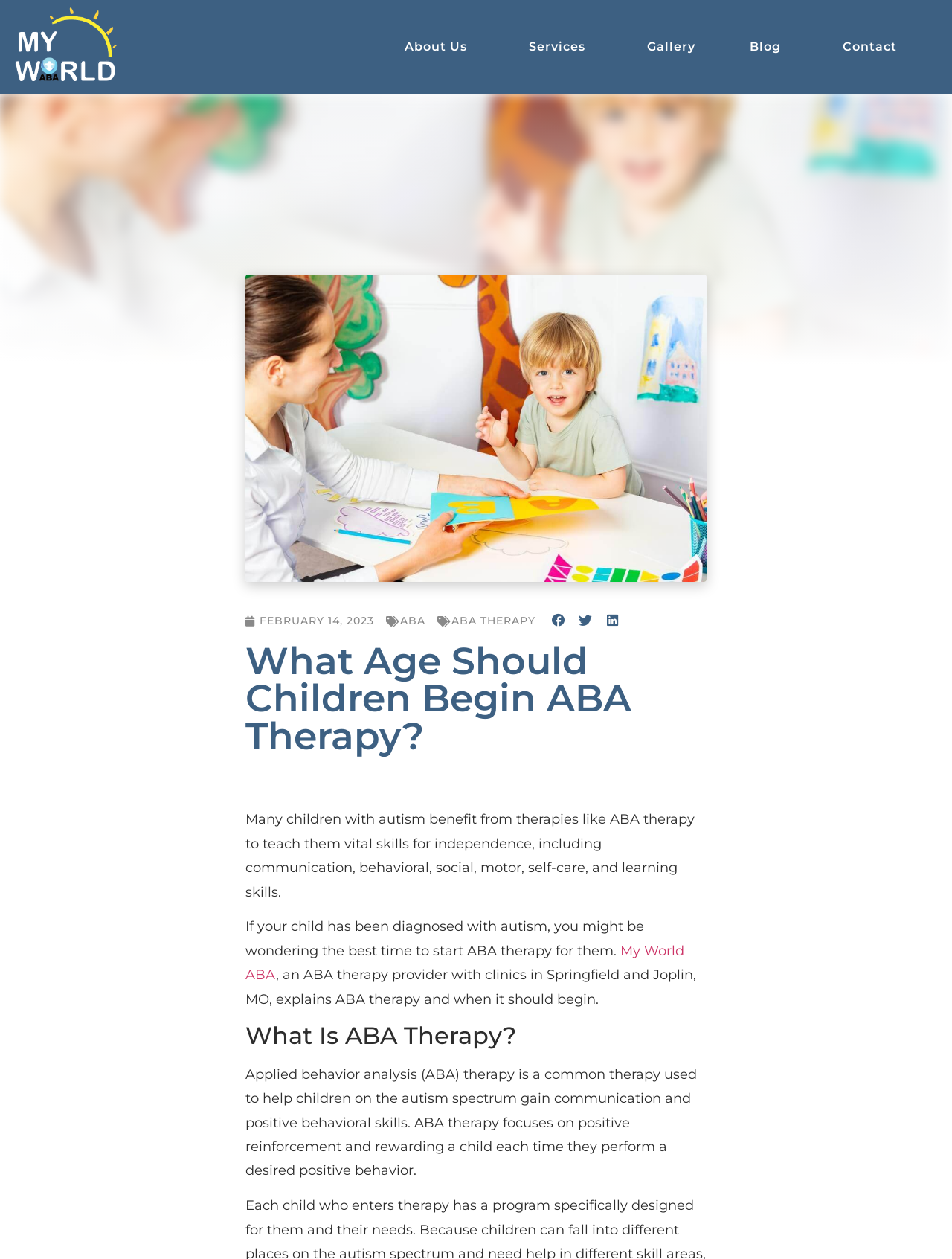Show me the bounding box coordinates of the clickable region to achieve the task as per the instruction: "click the HOME link".

None